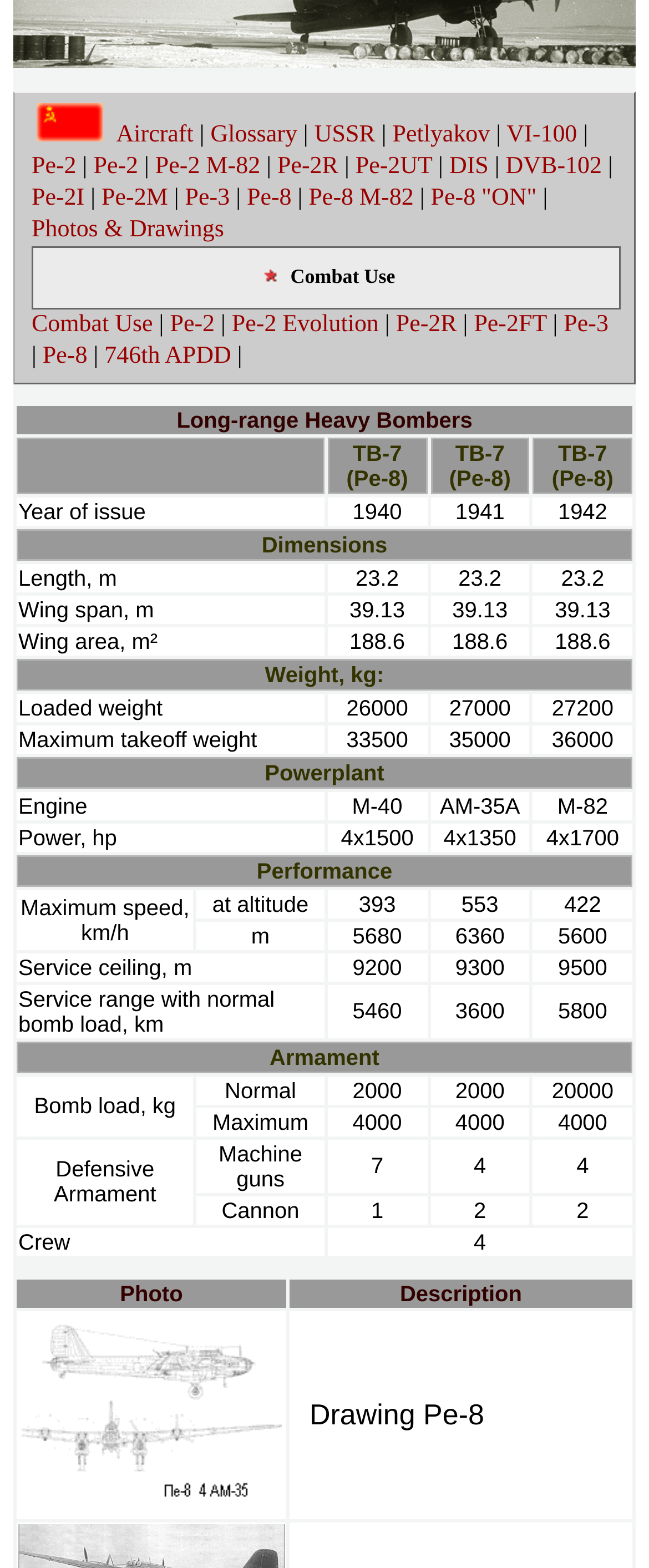Can you find the bounding box coordinates for the element to click on to achieve the instruction: "Select TB-7 (Pe-8) column"?

[0.505, 0.279, 0.658, 0.315]